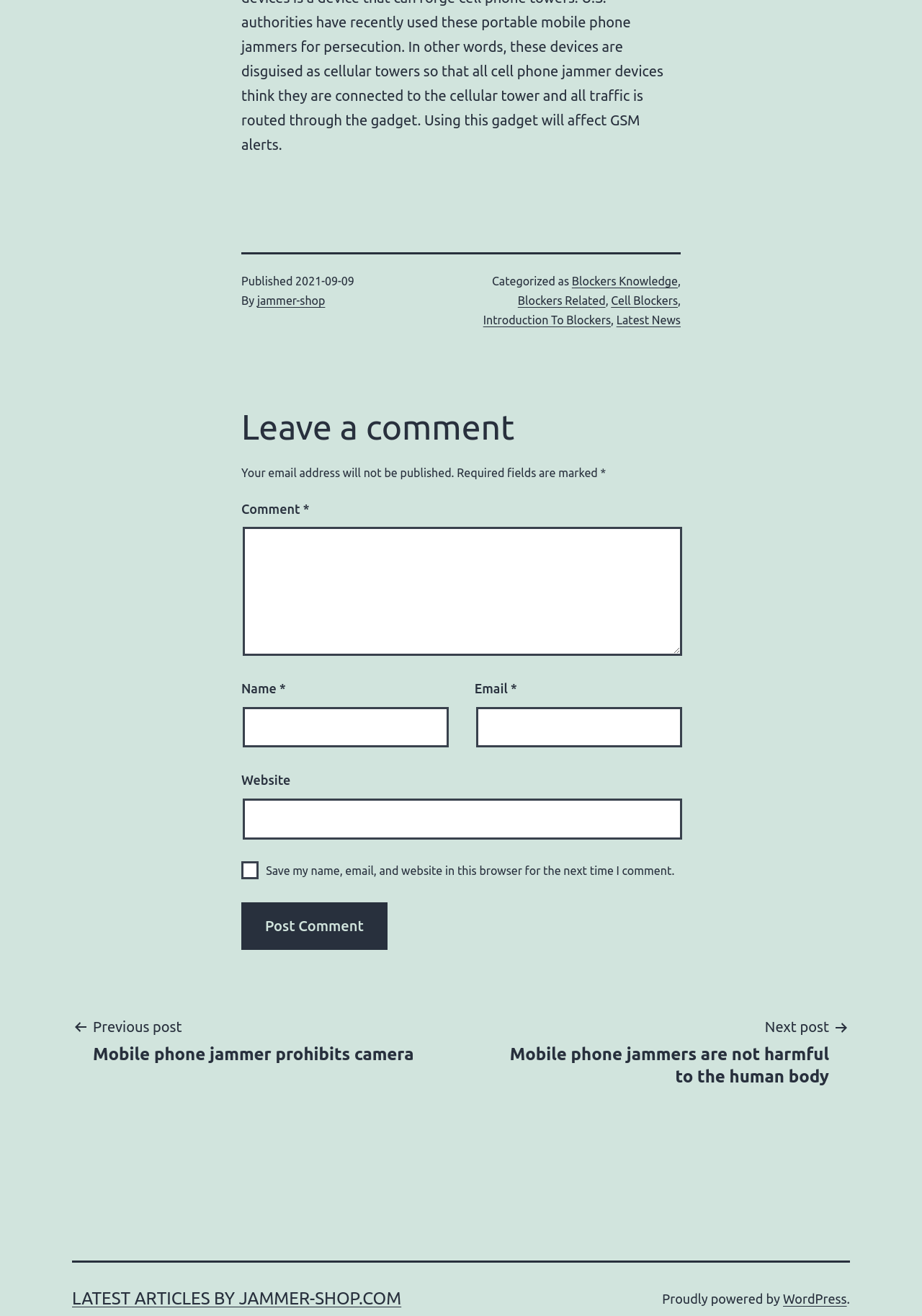Identify the bounding box for the UI element described as: "parent_node: Email * aria-describedby="email-notes" name="email"". The coordinates should be four float numbers between 0 and 1, i.e., [left, top, right, bottom].

[0.516, 0.537, 0.74, 0.568]